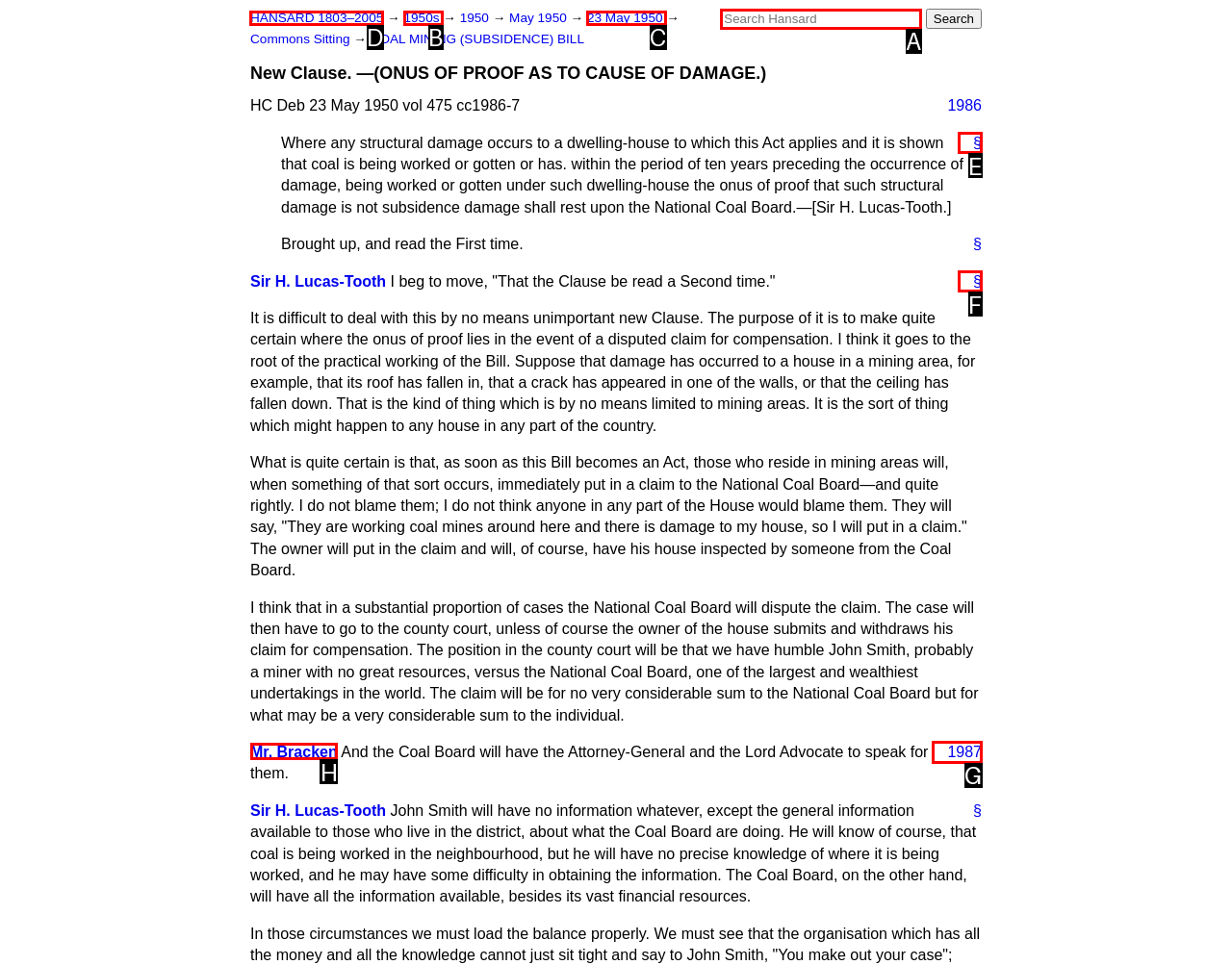For the task: Go to HANSARD 1803–2005, specify the letter of the option that should be clicked. Answer with the letter only.

D